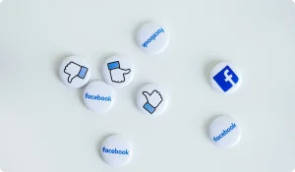Give a detailed account of the visual elements in the image.

The image features several round buttons laid out on a light-colored surface. Each button is adorned with recognizable Facebook-themed icons, including the classic thumbs-up "Like" symbol and the Facebook logo itself. The buttons are predominantly white with blue graphics, representing the social media platform's branding. This visual underscores the theme of social media interaction, particularly focusing on engagement and visibility, relevant to discussions about the functionality and user experience of platforms like Facebook, as well as addressing potential issues that might arise, such as news feeds not updating.